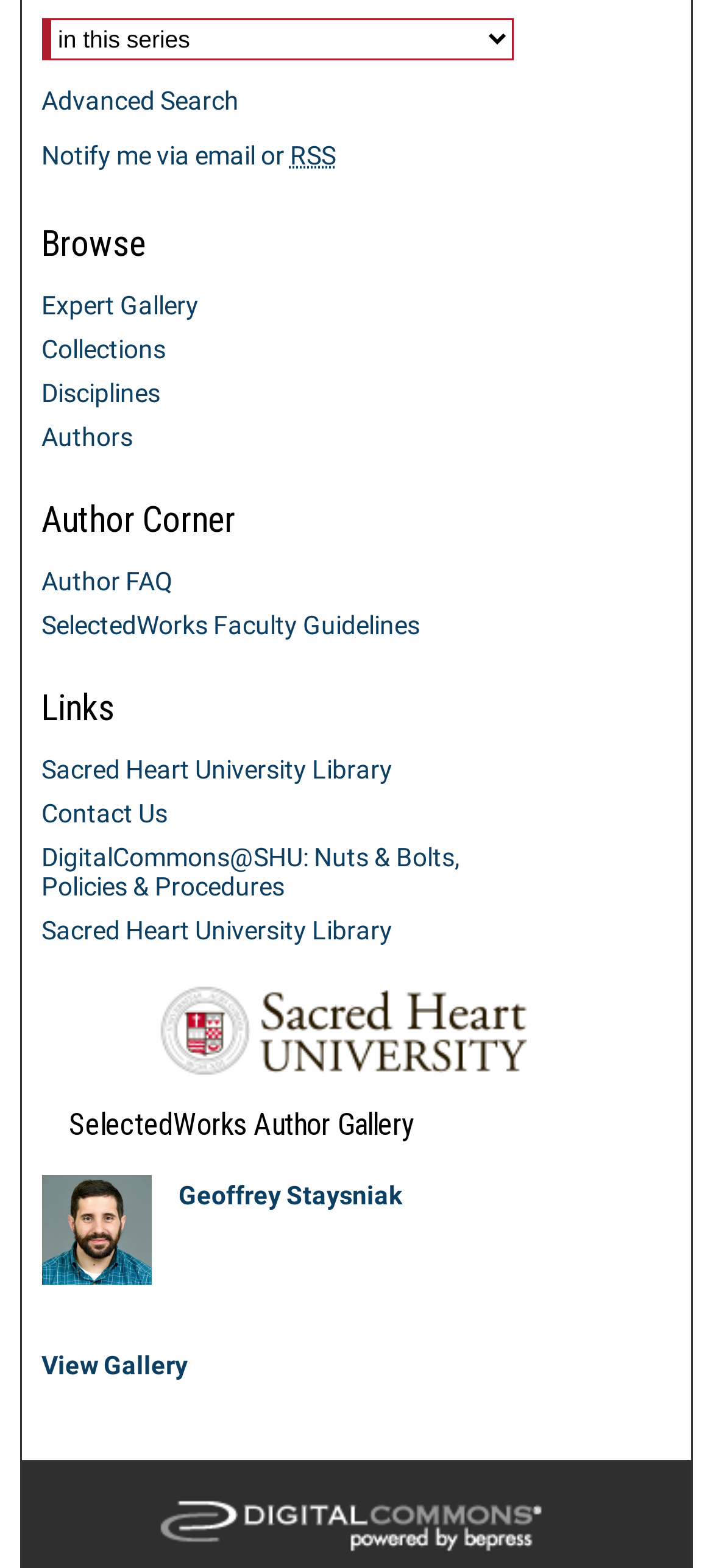What is the name of the author featured on this webpage?
Please respond to the question with a detailed and thorough explanation.

I can see a link 'Visit Profile of Geoffrey Staysniak' and another link 'Geoffrey Staysniak' on the webpage, suggesting that the author featured on this webpage is Geoffrey Staysniak.